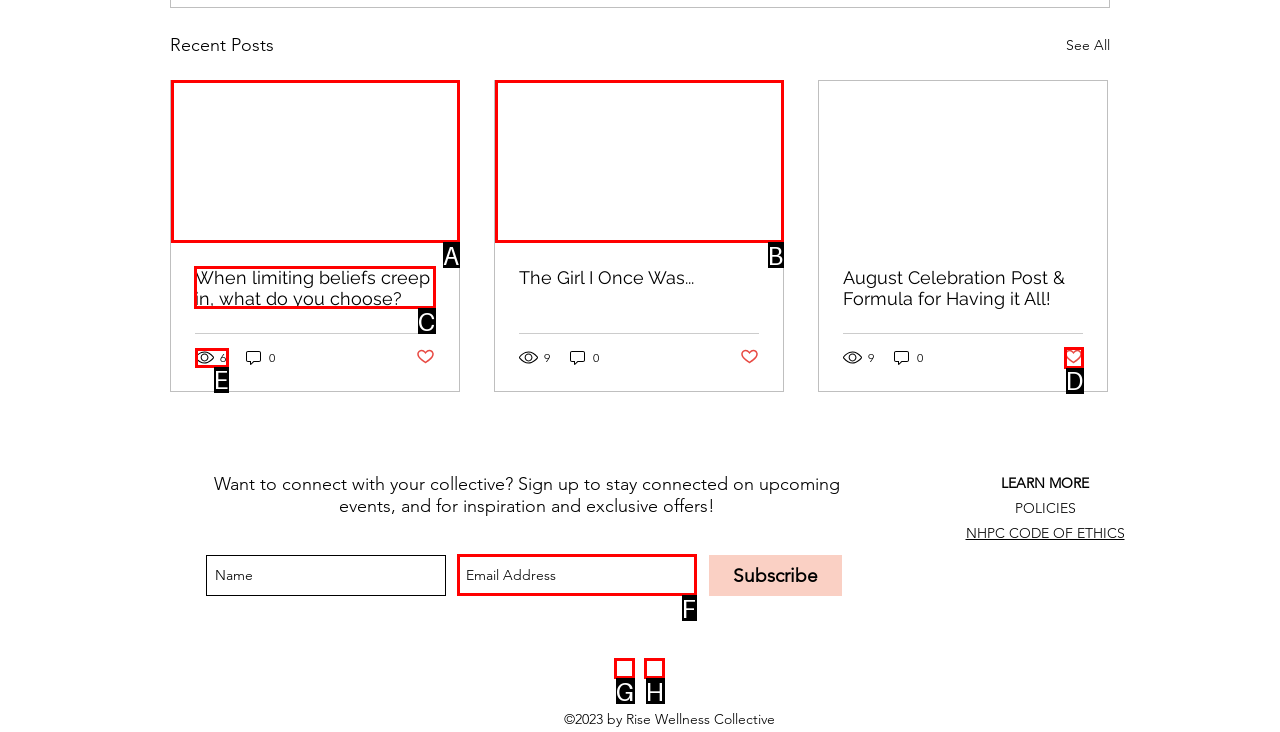Pick the HTML element that should be clicked to execute the task: Read the article 'When limiting beliefs creep in, what do you choose?'
Respond with the letter corresponding to the correct choice.

C